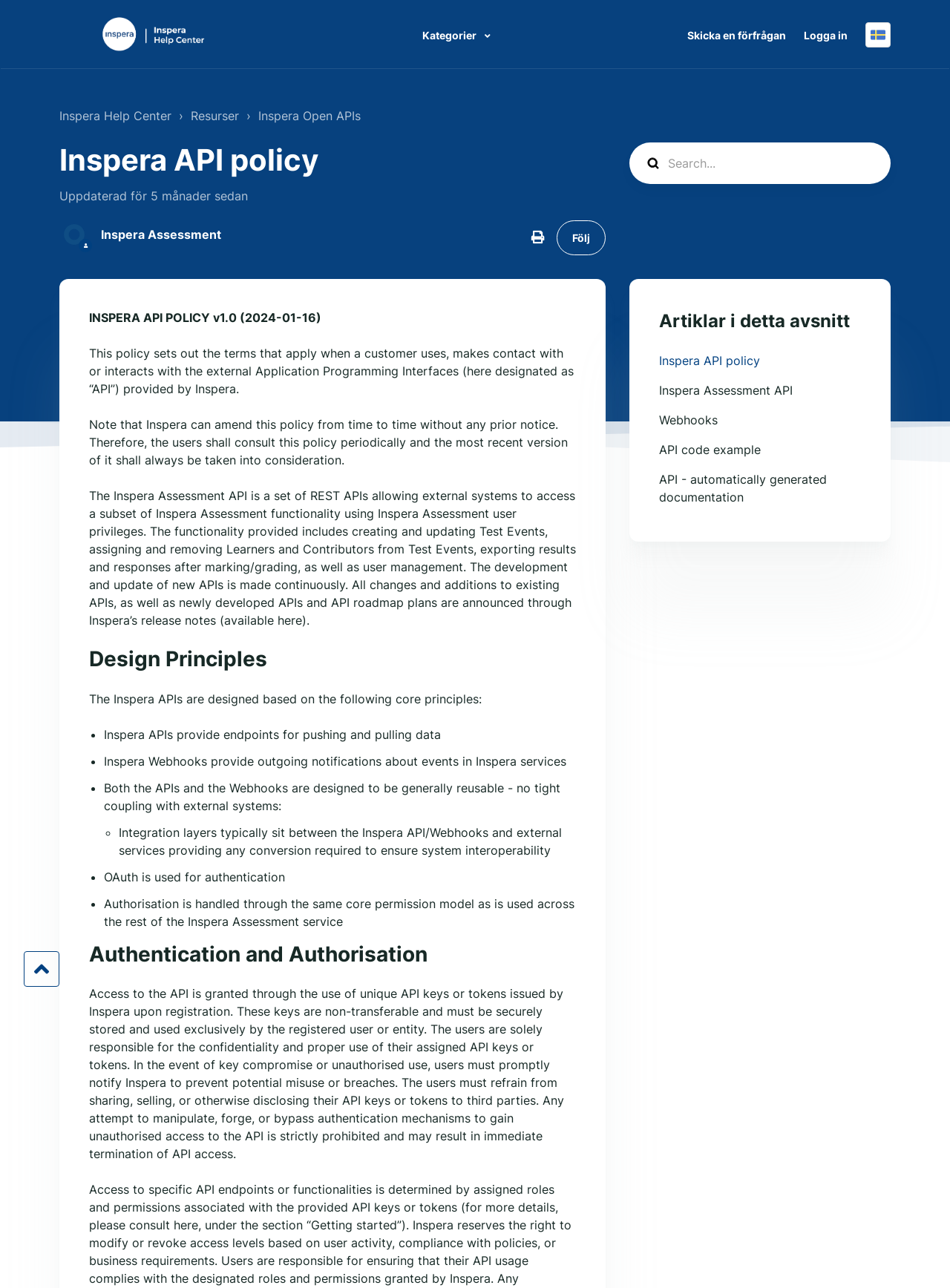Find the bounding box coordinates of the element's region that should be clicked in order to follow the given instruction: "Go back to the top of the page". The coordinates should consist of four float numbers between 0 and 1, i.e., [left, top, right, bottom].

[0.025, 0.738, 0.062, 0.766]